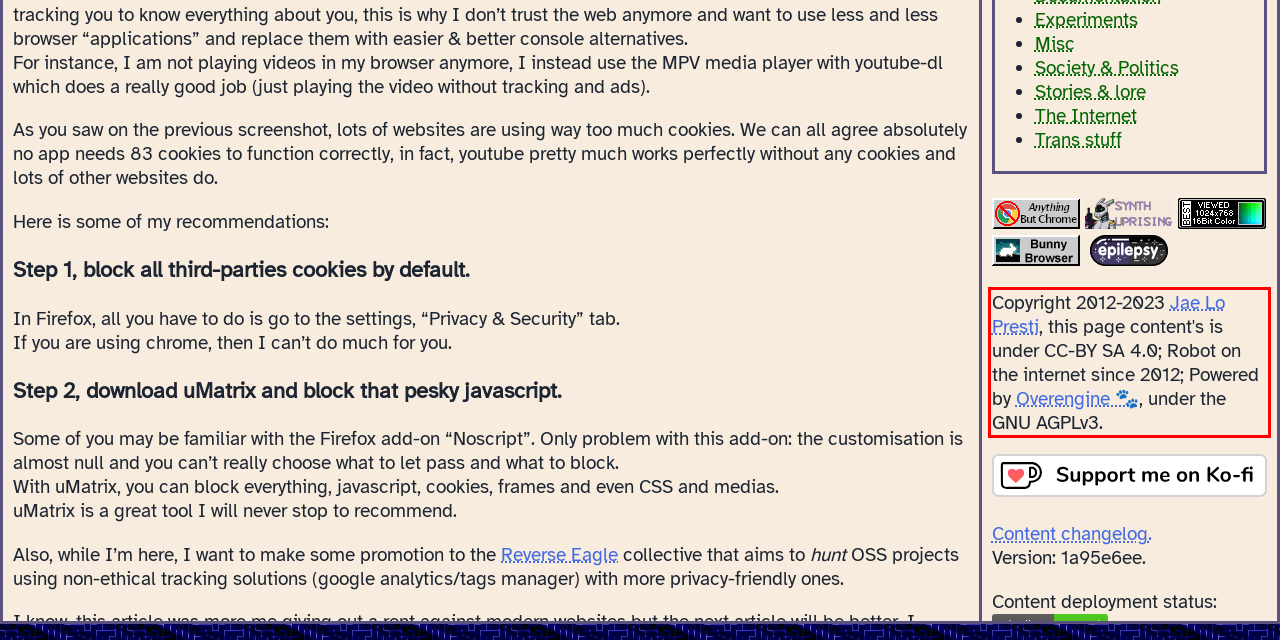The screenshot provided shows a webpage with a red bounding box. Apply OCR to the text within this red bounding box and provide the extracted content.

Copyright 2012-2023 Jae Lo Presti, this page content's is under CC-BY SA 4.0; Robot on the internet since 2012; Powered by Overengine 🐾, under the GNU AGPLv3.